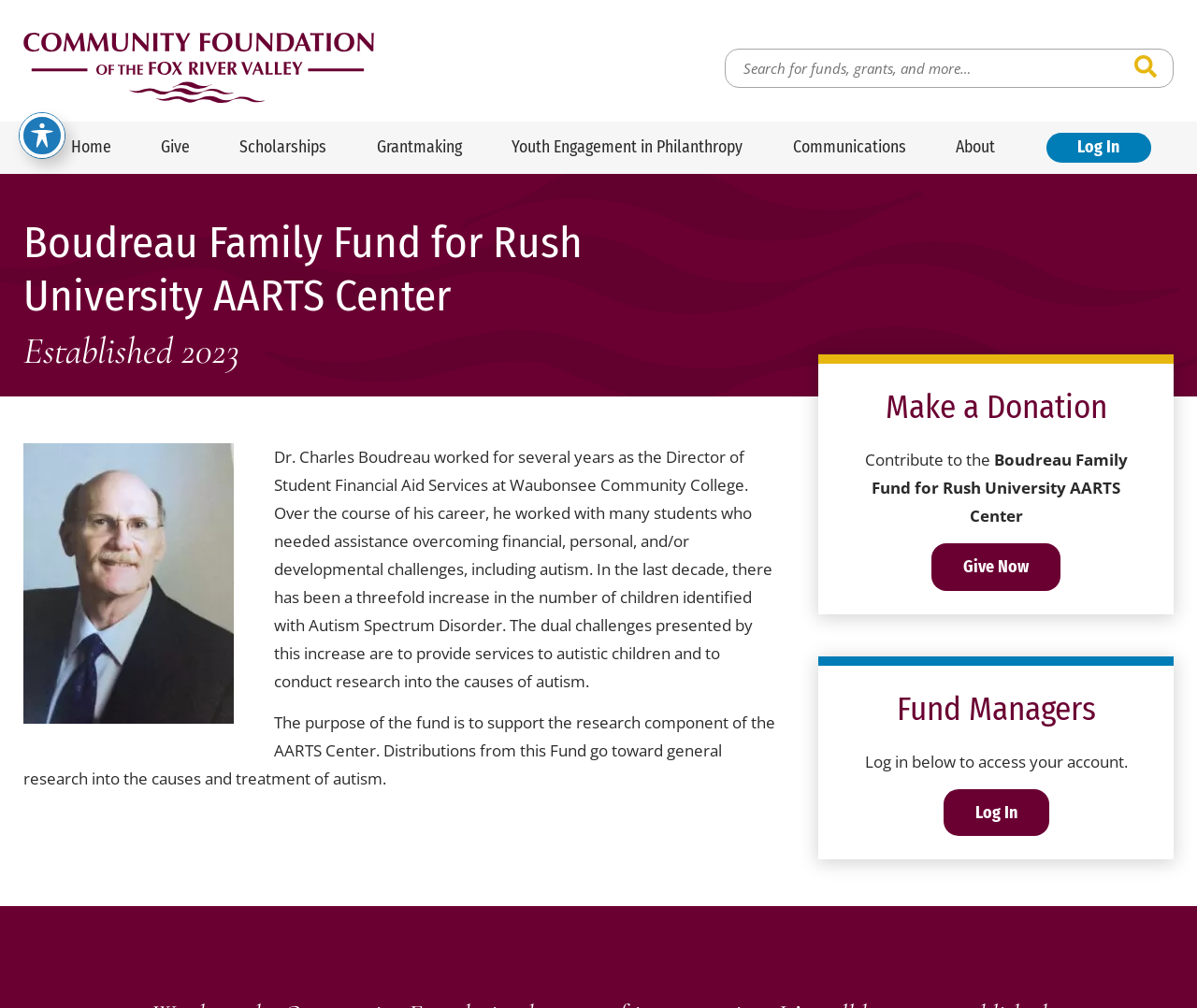Identify the bounding box of the UI component described as: "MoneyTap Loan".

None